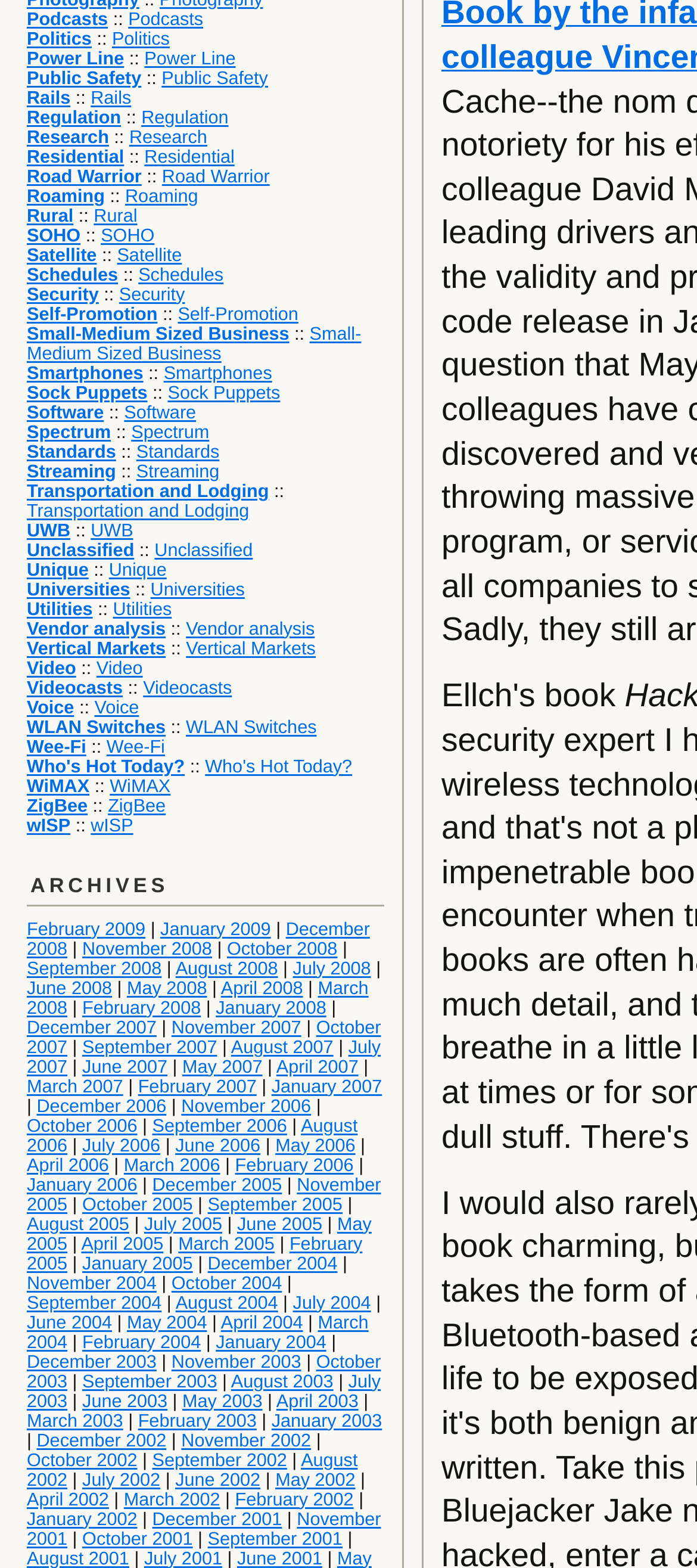What is the vertical position of the 'Security' link?
Based on the image content, provide your answer in one word or a short phrase.

0.182